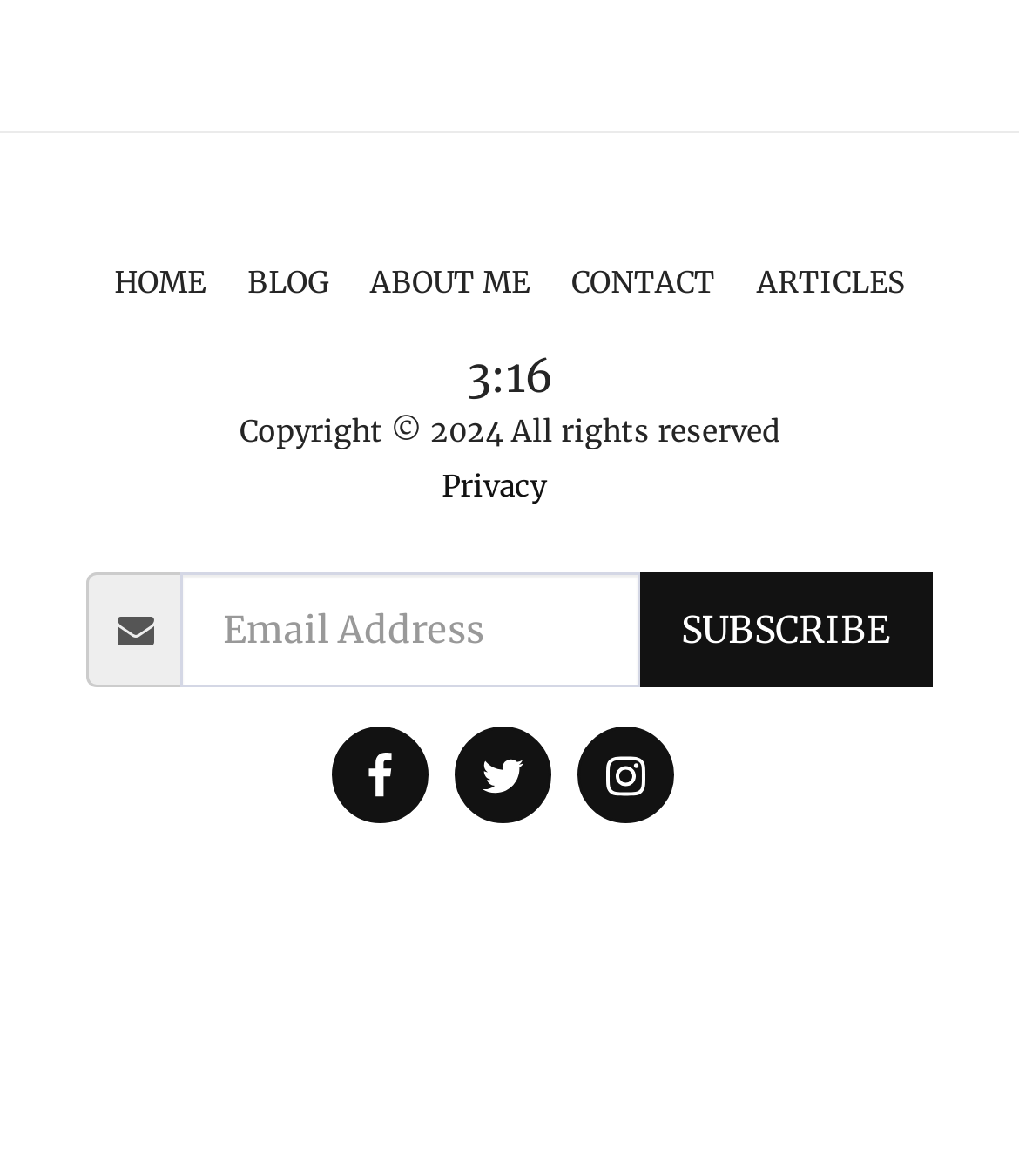Please determine the bounding box coordinates for the element with the description: "alt="fa-facebook"".

[0.326, 0.618, 0.421, 0.7]